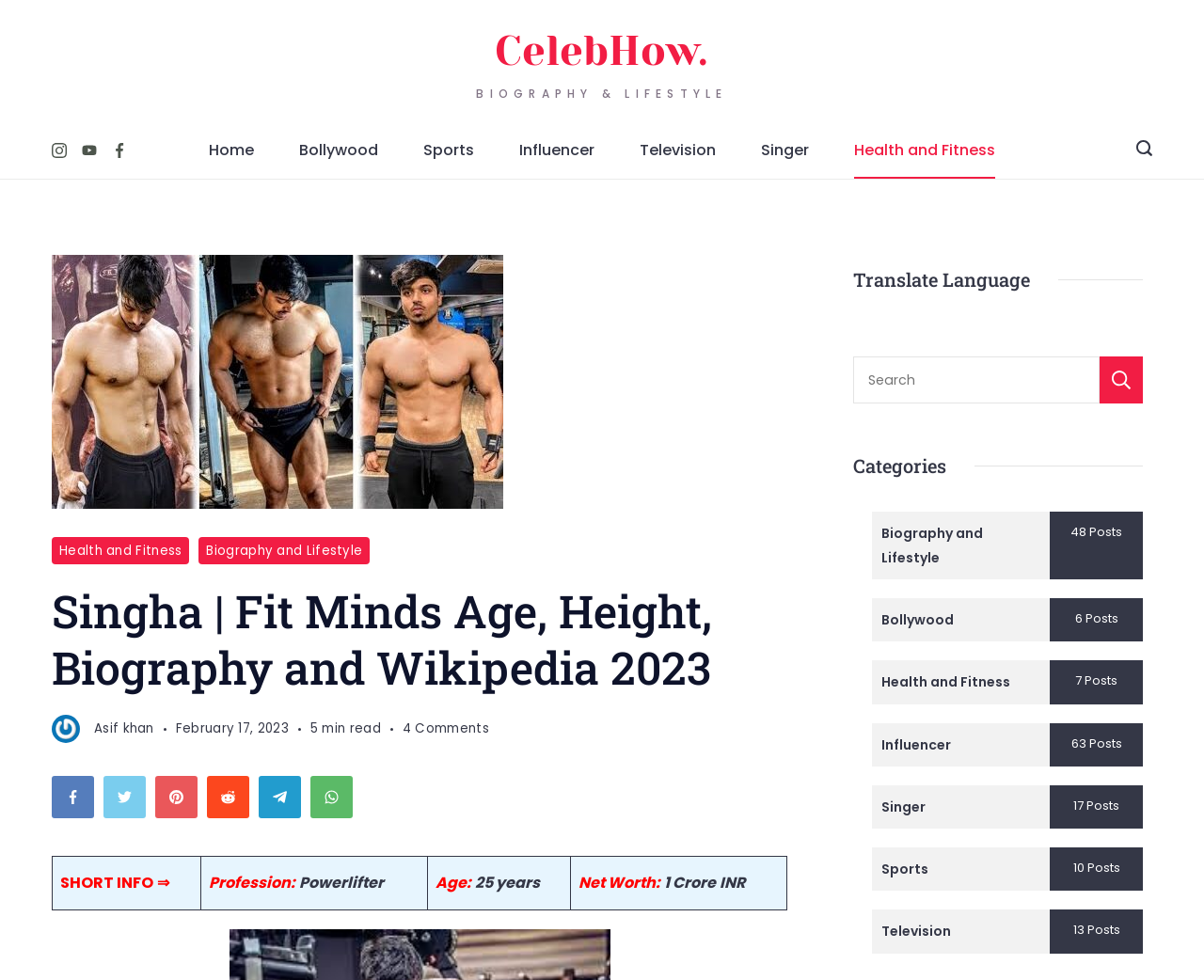What is the profession of Singha?
Using the image, provide a detailed and thorough answer to the question.

I found the answer by looking at the table with the heading 'SHORT INFO ⇒' and finding the cell with the label 'Profession:' which has the value 'Powerlifter'.